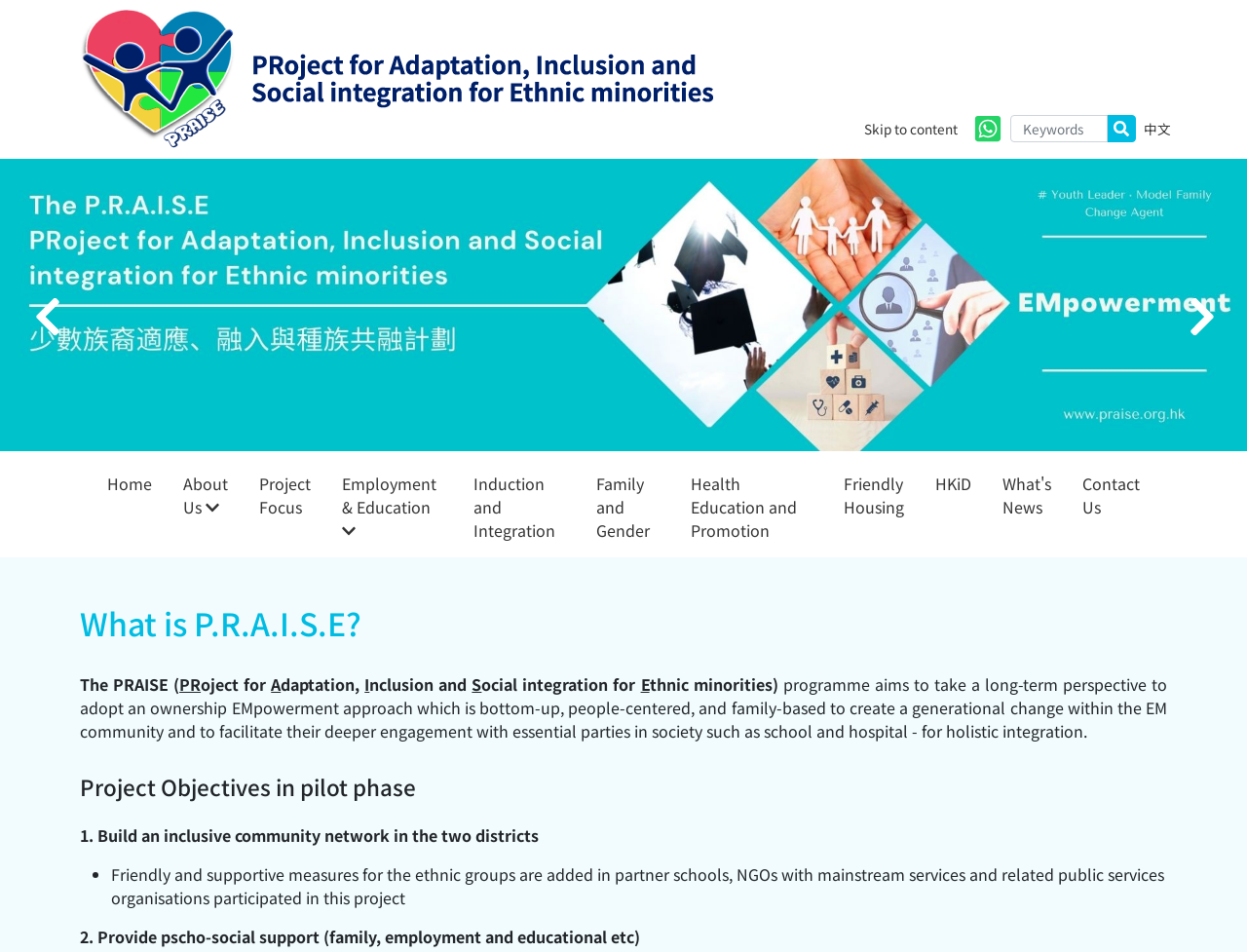What is the name of the project?
Give a one-word or short-phrase answer derived from the screenshot.

P.R.A.I.S.E.